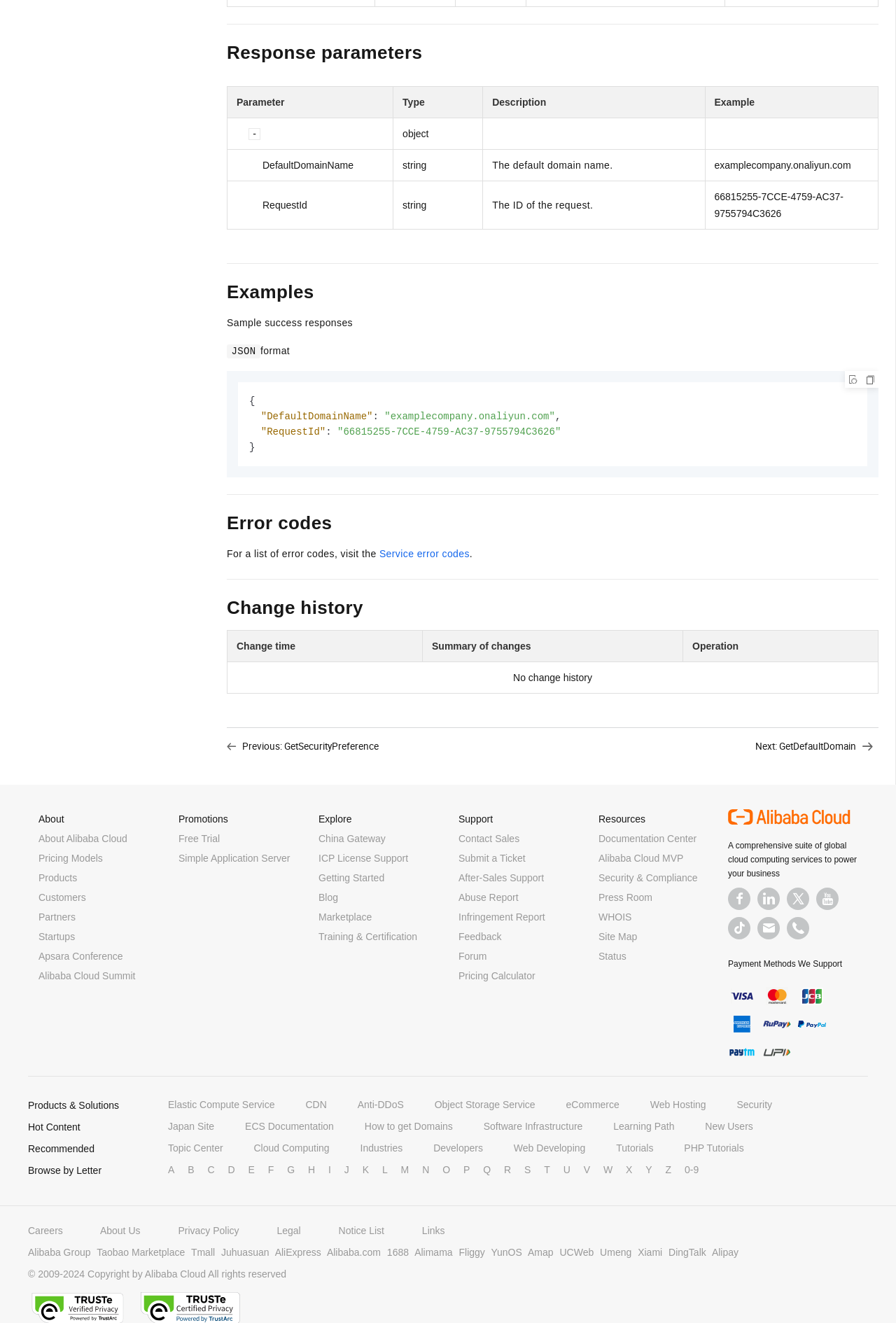Please locate the bounding box coordinates for the element that should be clicked to achieve the following instruction: "Go to the previous page". Ensure the coordinates are given as four float numbers between 0 and 1, i.e., [left, top, right, bottom].

[0.253, 0.56, 0.423, 0.568]